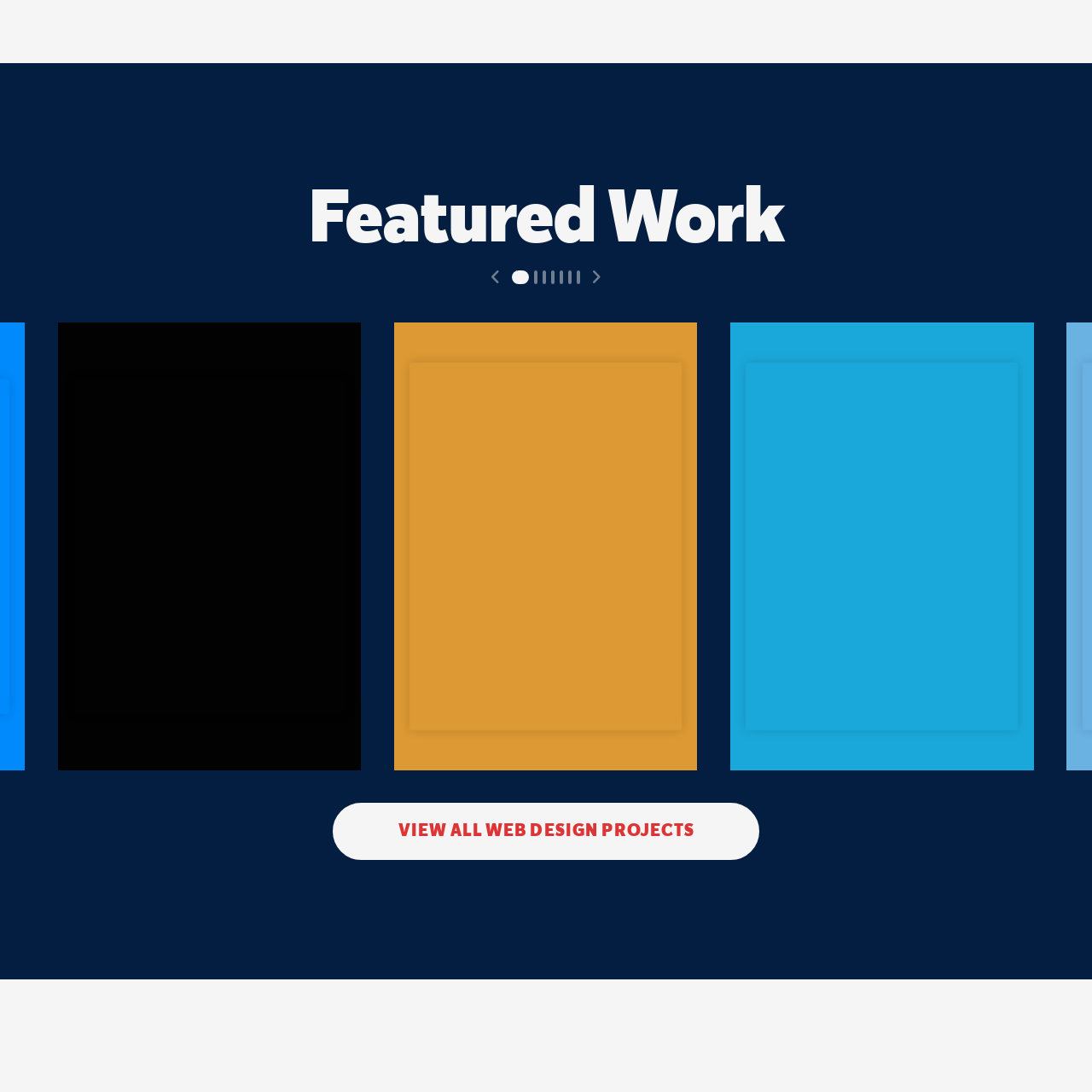What is the focus of the featured section?
Observe the image within the red bounding box and generate a detailed answer, ensuring you utilize all relevant visual cues.

The featured section is dedicated to highlighting notable web design projects, which are likely to capture elements of modern aesthetics or functionality, reflecting current trends in web development.